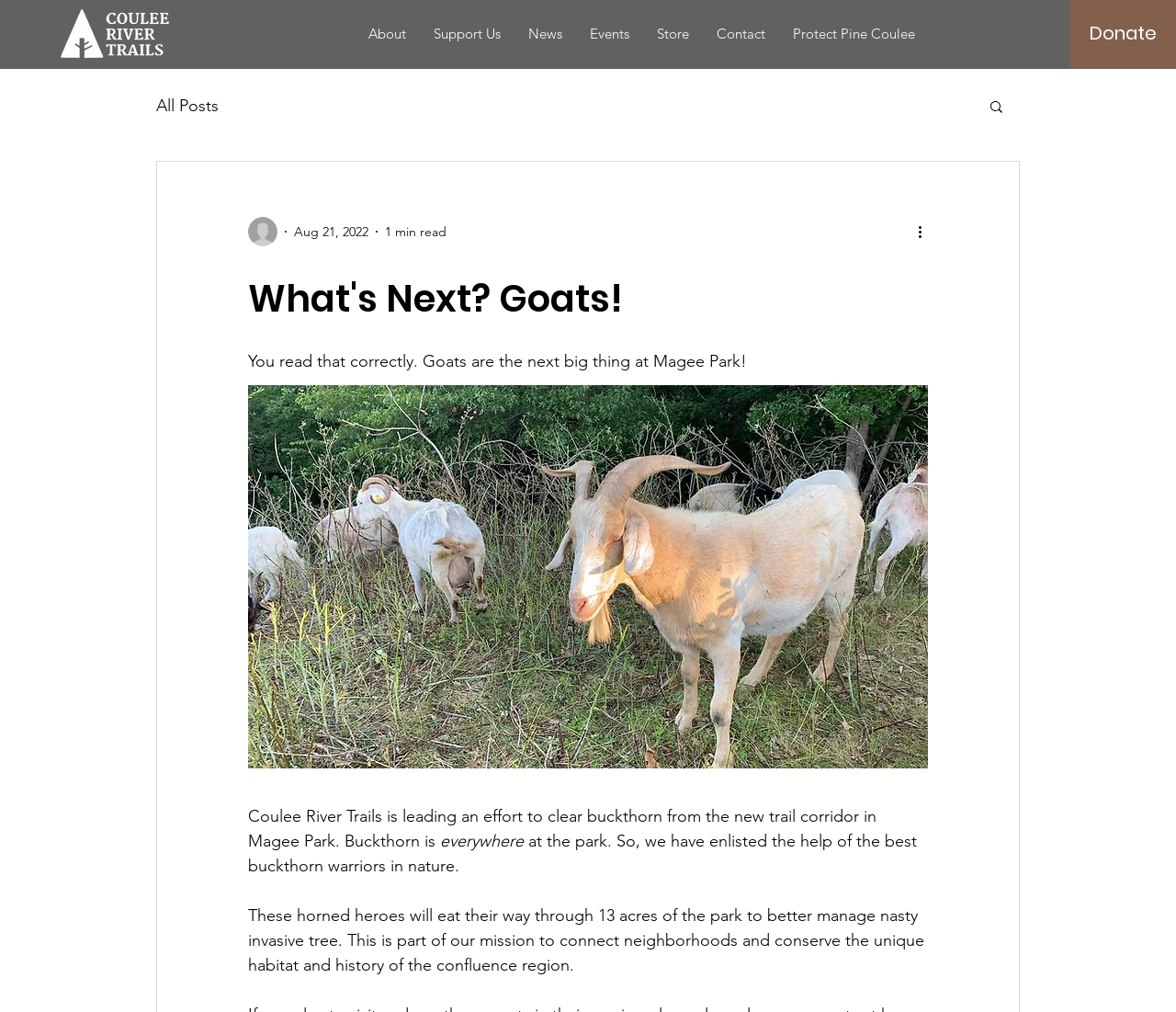Kindly determine the bounding box coordinates of the area that needs to be clicked to fulfill this instruction: "Click the 'Donate' button".

[0.925, 0.015, 0.985, 0.051]